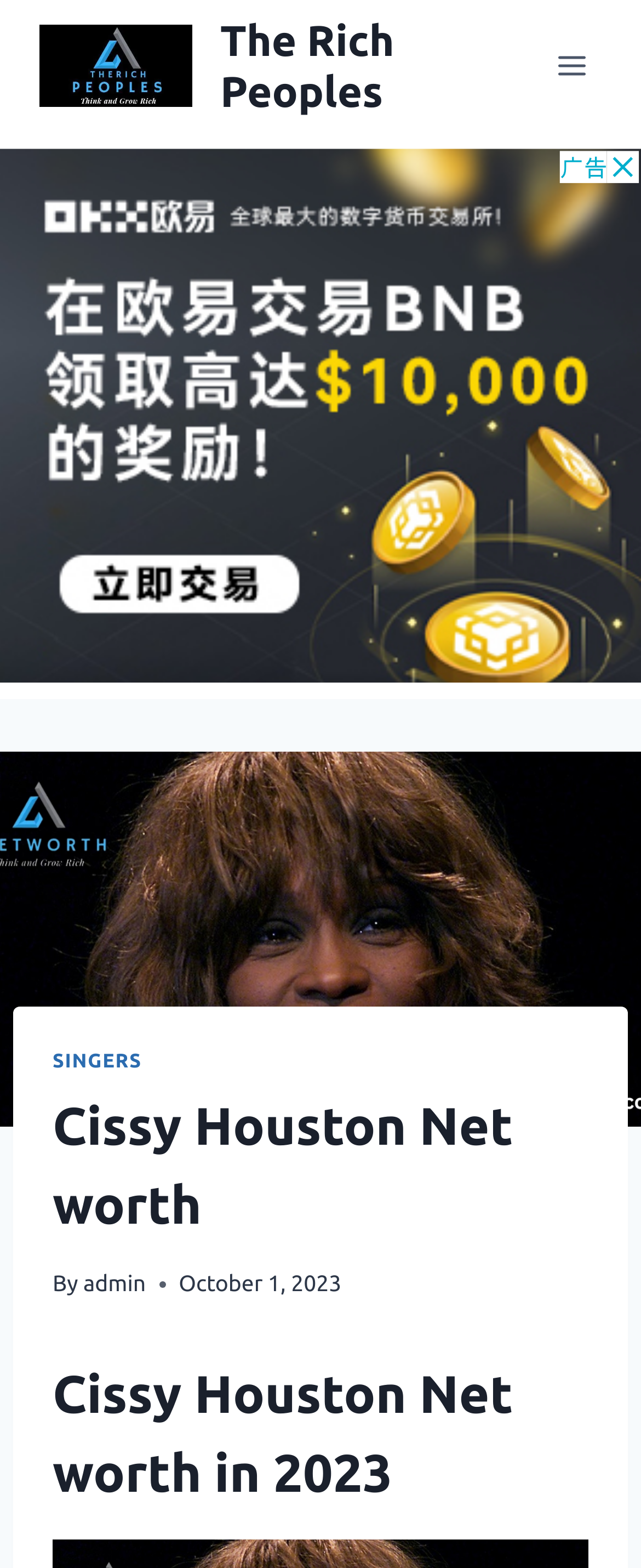What is the main heading displayed on the webpage? Please provide the text.

Cissy Houston Net worth